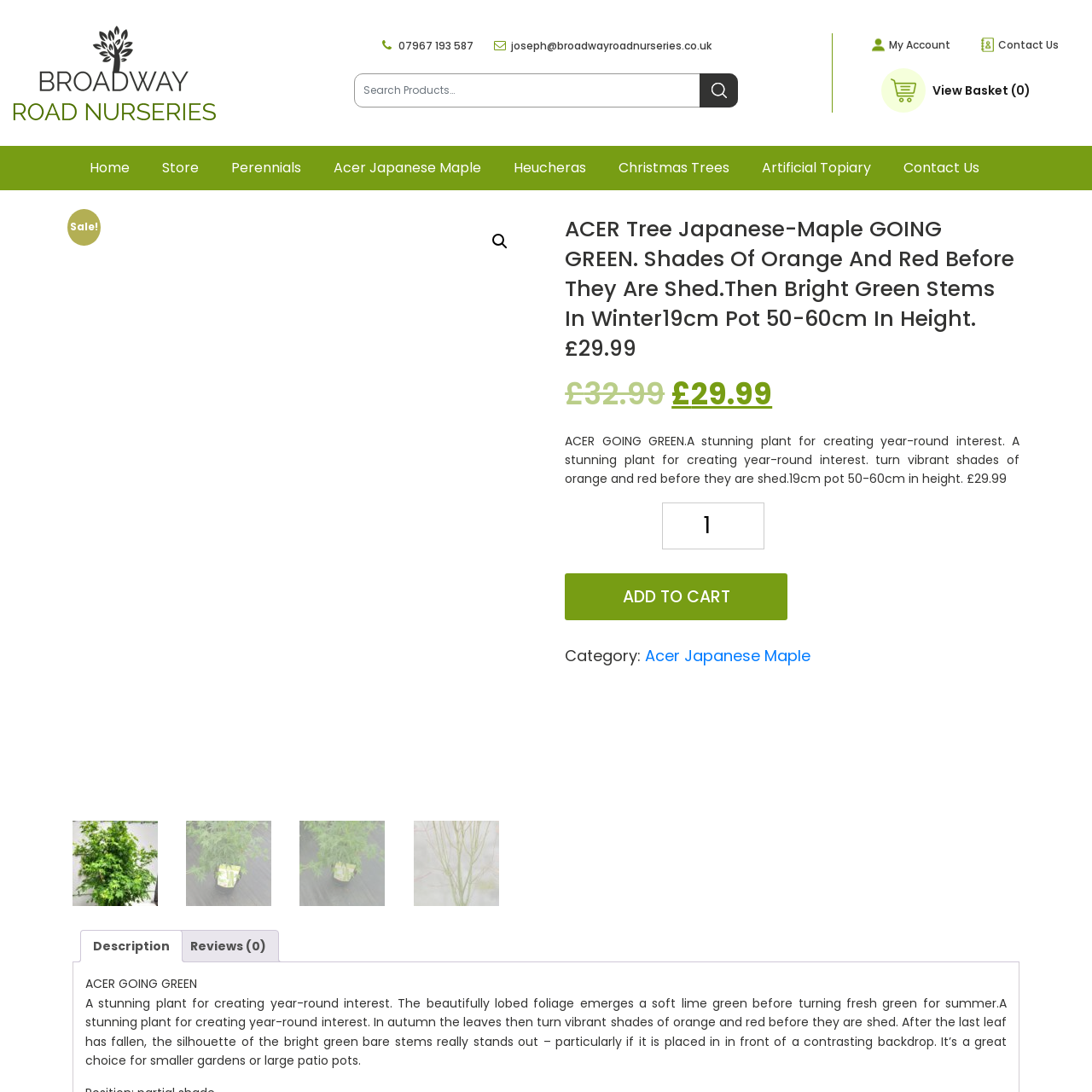Give an in-depth description of the image within the red border.

The image depicts a vibrant **Acer Japanese Maple**, known as "Going Green." This stunning ornamental tree showcases a unique seasonal transformation, featuring lush green leaves that transition to vibrant shades of orange and red in autumn before they fall off. The tree is presented in a **19 cm pot**, attaining a height of **50-60 cm**. It is priced at **£29.99** at **Broadway Road Nurseries**. The display highlights its potential as a captivating focal point in gardens or patios, particularly when placed against contrasting backdrops, enhancing its striking silhouette during winter. Ideal for creating year-round interest, this plant is suitable for both compact gardens and larger outdoor spaces.